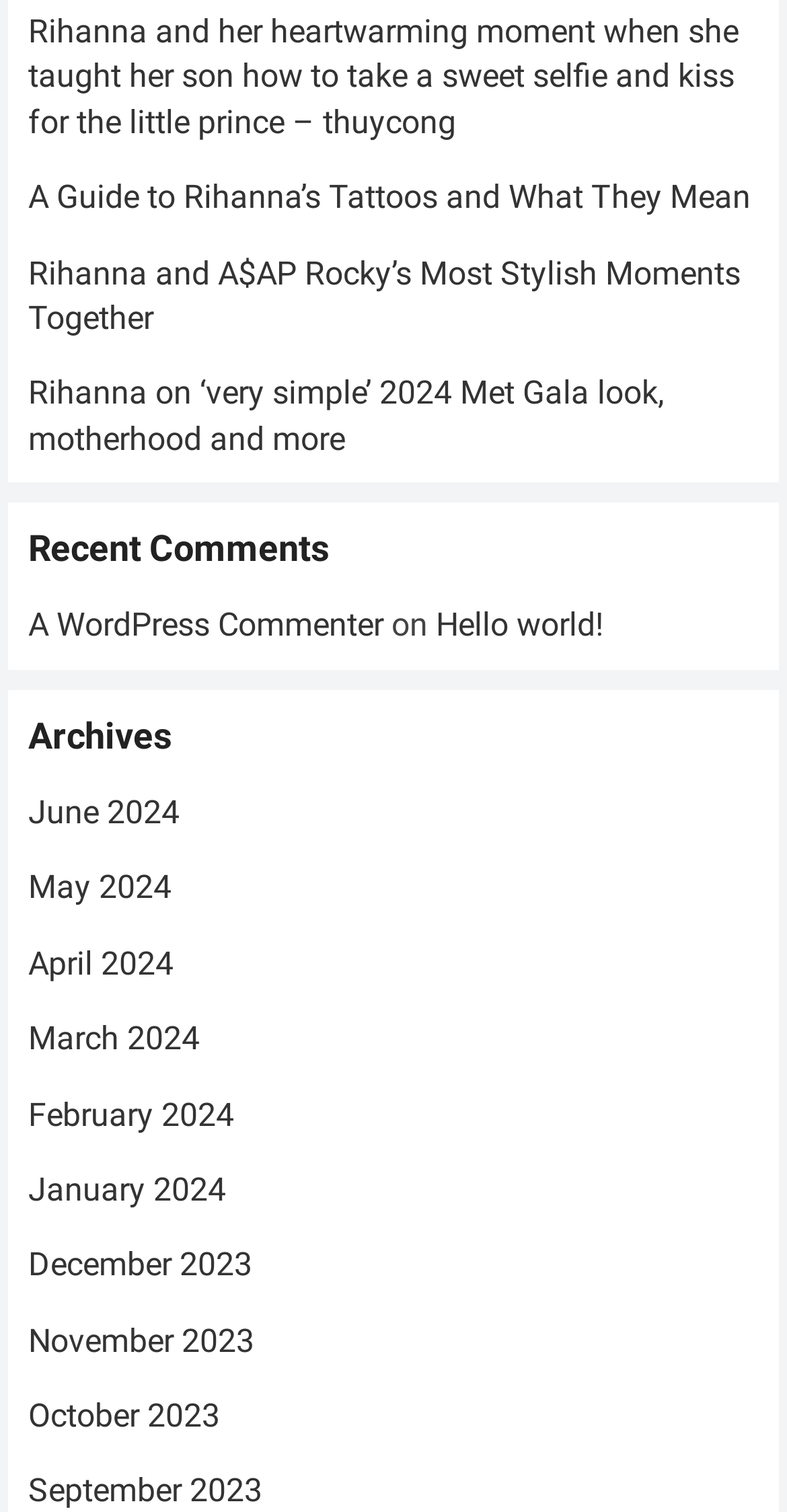Find the bounding box coordinates of the element I should click to carry out the following instruction: "Check recent comments".

[0.036, 0.346, 0.964, 0.379]